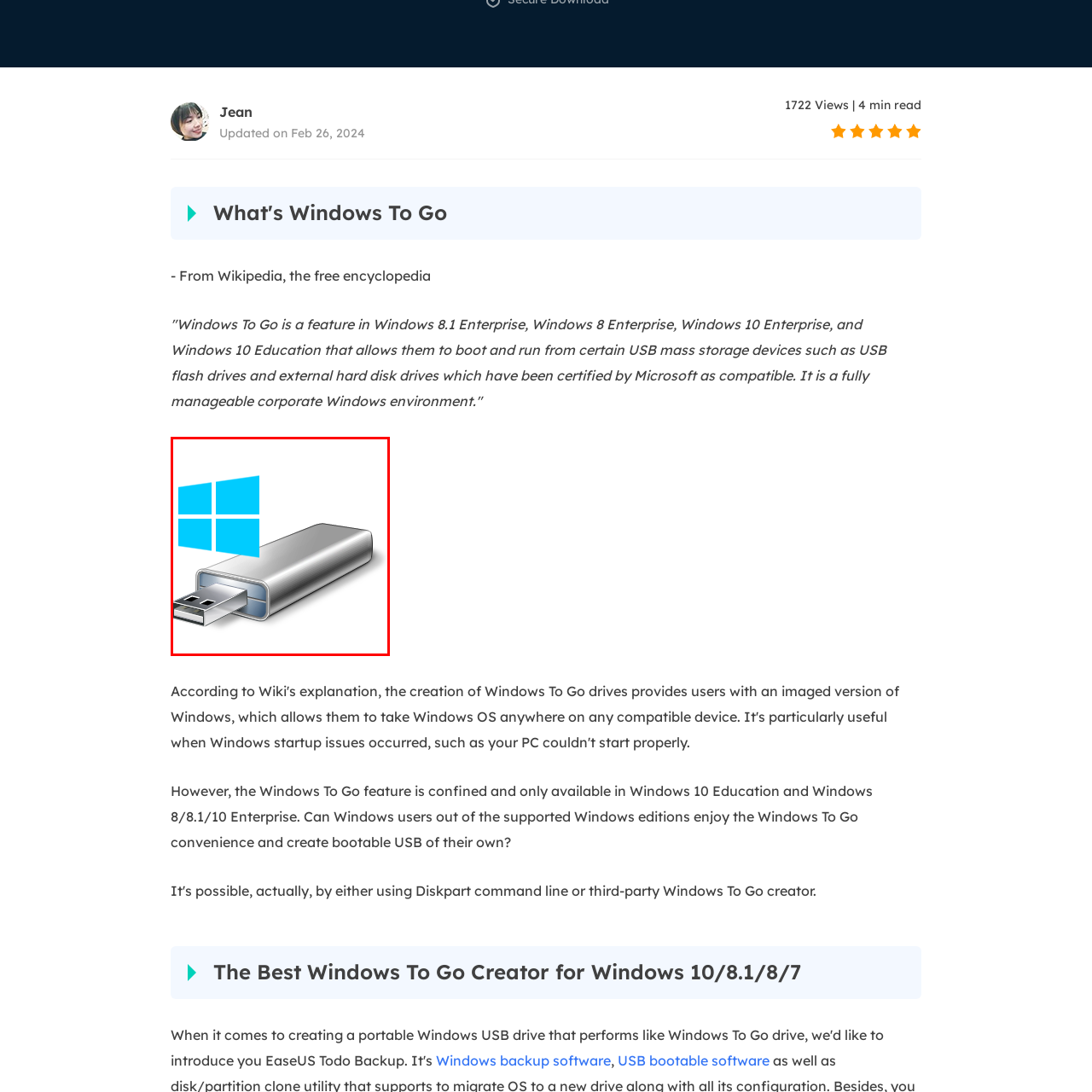Which Windows editions are compatible with 'Windows To Go'?
Pay attention to the image outlined by the red bounding box and provide a thorough explanation in your answer, using clues from the image.

The presence of the Windows logo alongside the USB drive highlights its compatibility with specific Windows editions, including Windows 8.1 Enterprise, Windows 8 Enterprise, Windows 10 Enterprise, and Windows 10 Education.